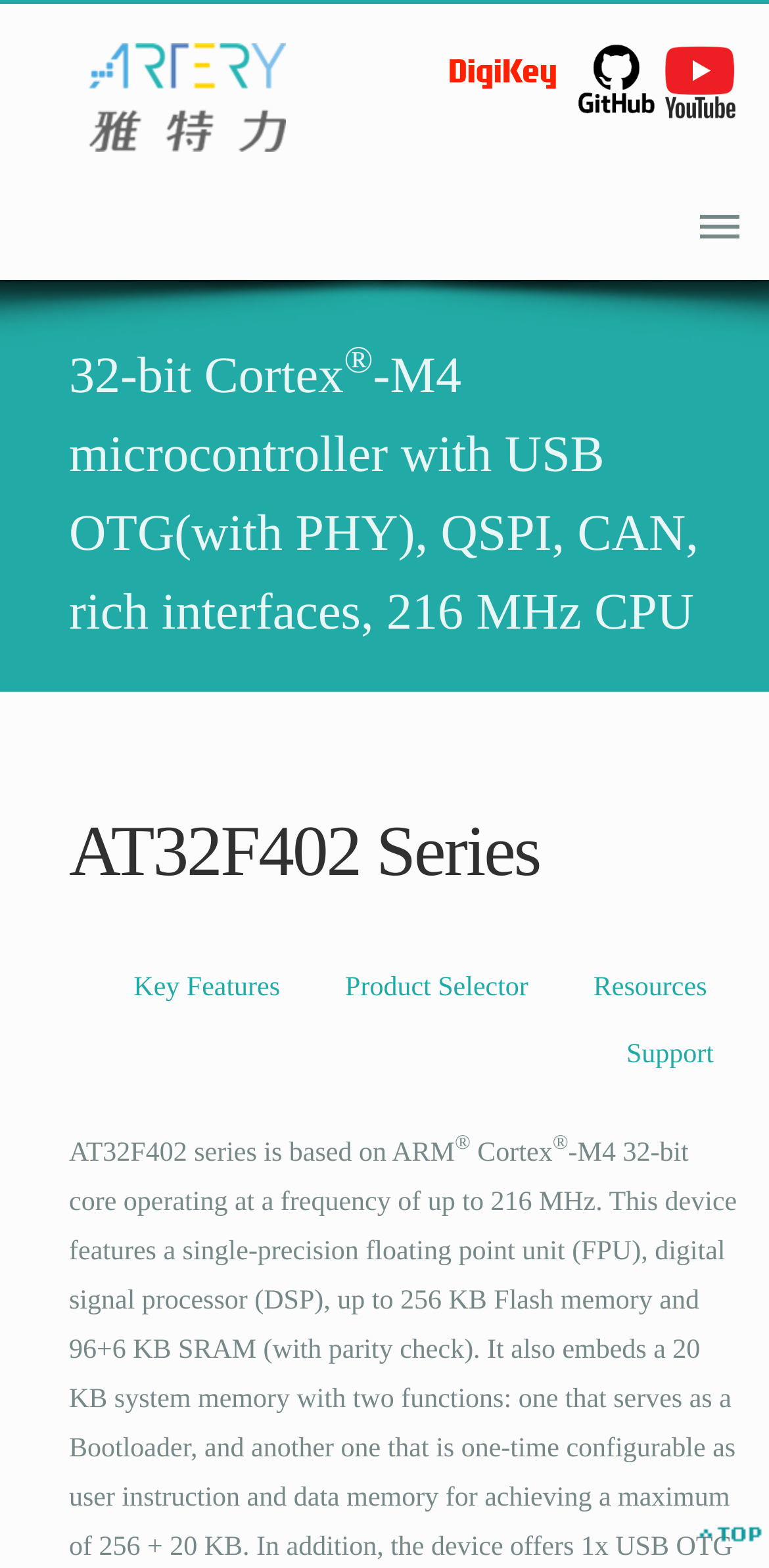Create a detailed summary of the webpage's content and design.

The webpage is about Artery Technology Company, which specializes in ARM Cortex-M4 MCU. At the top left, there is a logo of Artery, accompanied by a link to the company's website. To the right of the logo, there are three social media icons: YouTube, GitHub, and DigiKey.

Below the logo and social media icons, there is a heading that describes the 32-bit Cortex-M4 microcontroller, highlighting its features such as USB OTG, QSPI, CAN, and rich interfaces, with a 216 MHz CPU. The heading also includes a superscript notation.

Underneath the heading, there is another heading that reads "AT32F402 Series". Following this, there are three links: "Key Features", "Product Selector", and "Resources". The "Key Features" link is positioned to the left, while the "Product Selector" link is to its right, with a small gap in between. The "Resources" link is located further to the right.

Below these links, there is a paragraph of text that describes the AT32F402 series, stating that it is based on ARM Cortex technology. The text includes two superscript notations.

At the bottom right of the page, there is a link to "Support". Finally, there is a small image located at the bottom right corner of the page, which appears to be a decorative element.